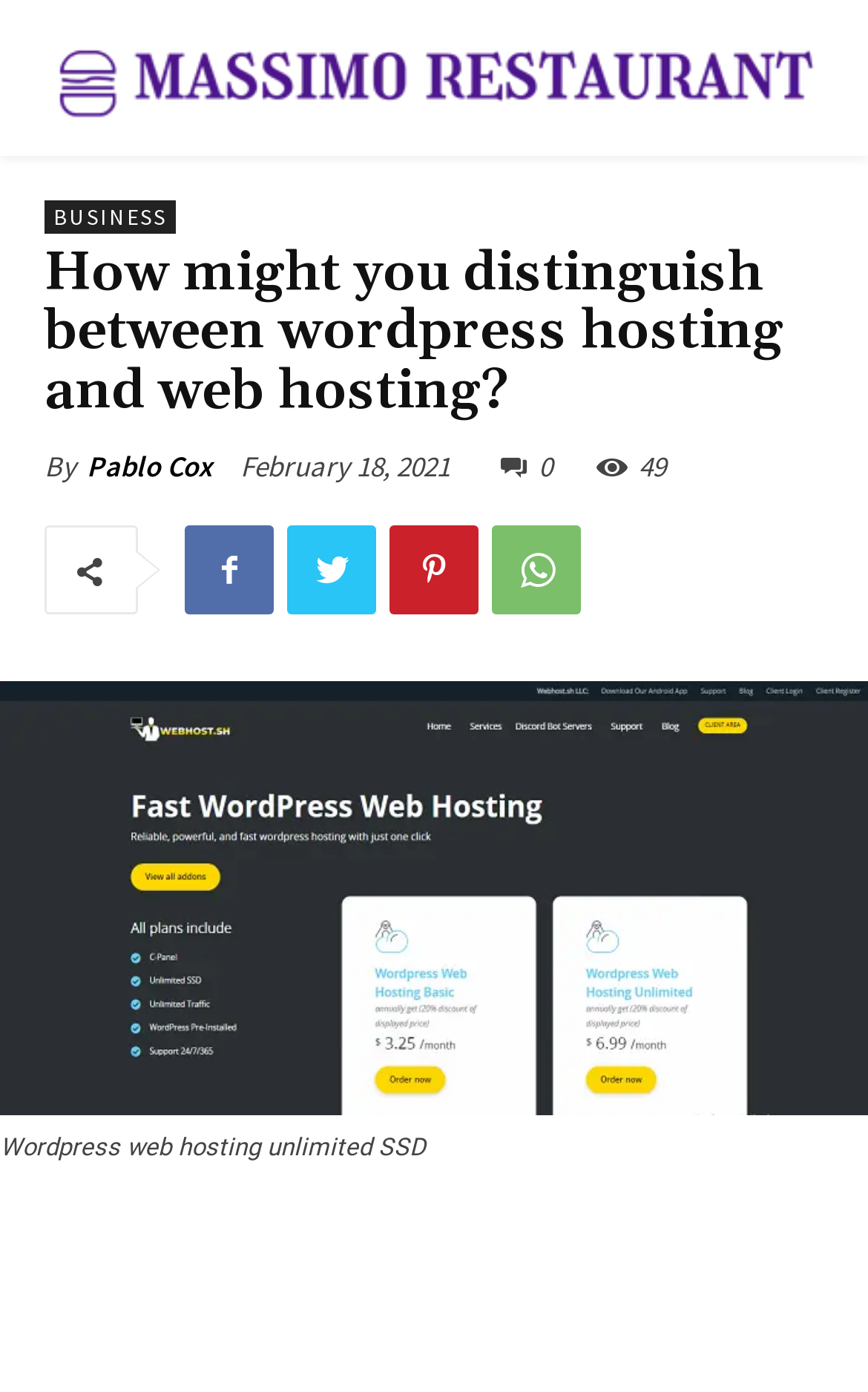What is the type of image used in the article?
Please answer using one word or phrase, based on the screenshot.

Wordpress web hosting unlimited SSD